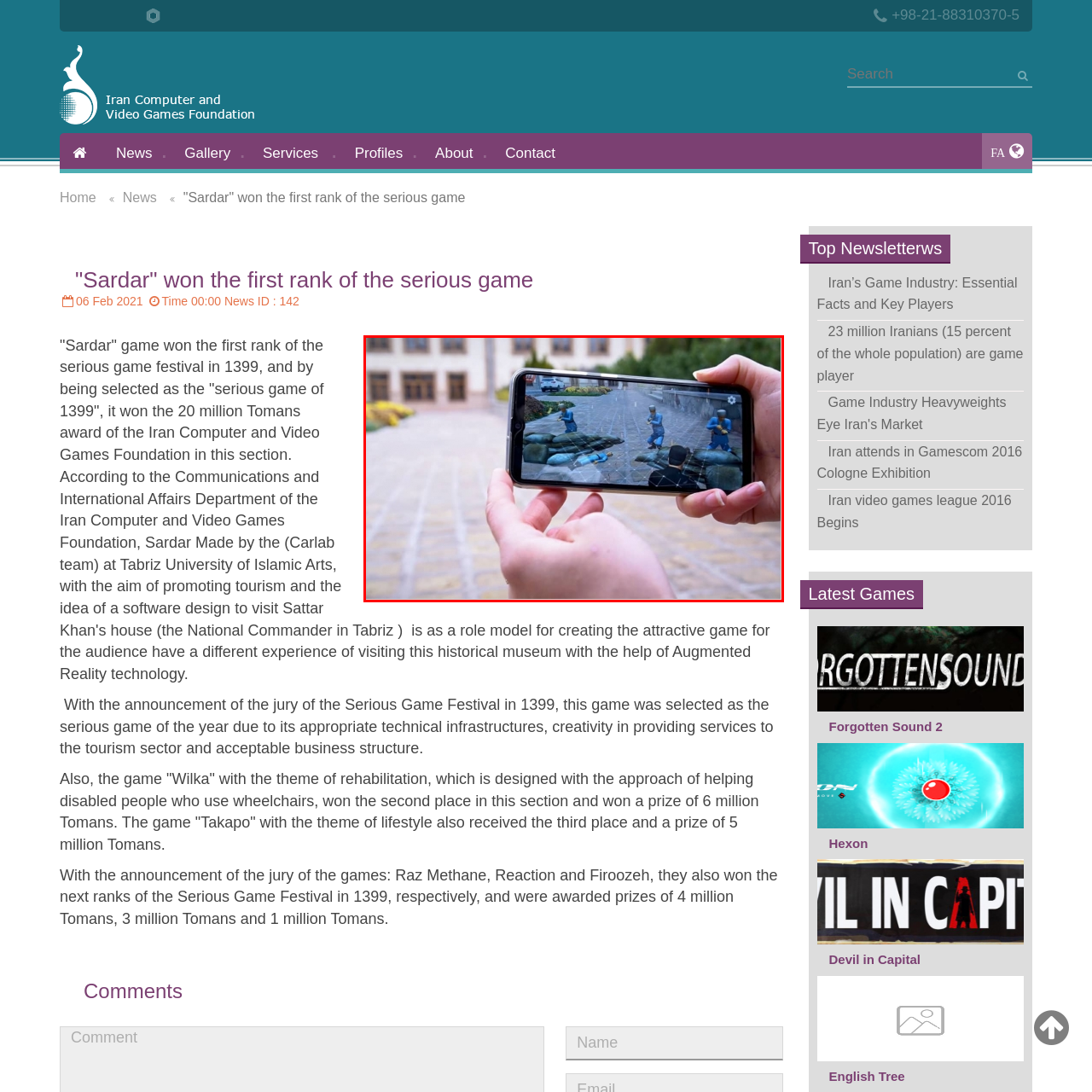Offer a meticulous description of everything depicted in the red-enclosed portion of the image.

In this dynamic image, a user is engaged in an augmented reality (AR) experience displayed on a smartphone. The screen showcases a vivid scene where animated figures, resembling historical warriors, are positioned on a cobblestone surface, seemingly interacting with the real-world environment around them. The user's hand is prominently featured holding the device, emphasizing the immersive nature of the AR application. This technology is designed to enhance engagement within a historical context, likely tied to the game "Sardar," which won the first rank at the Serious Game Festival in 1399. The setting not only invites users to explore digital content but also aims to promote tourism through interactive storytelling, blending historical educational aspects with modern gaming technology.